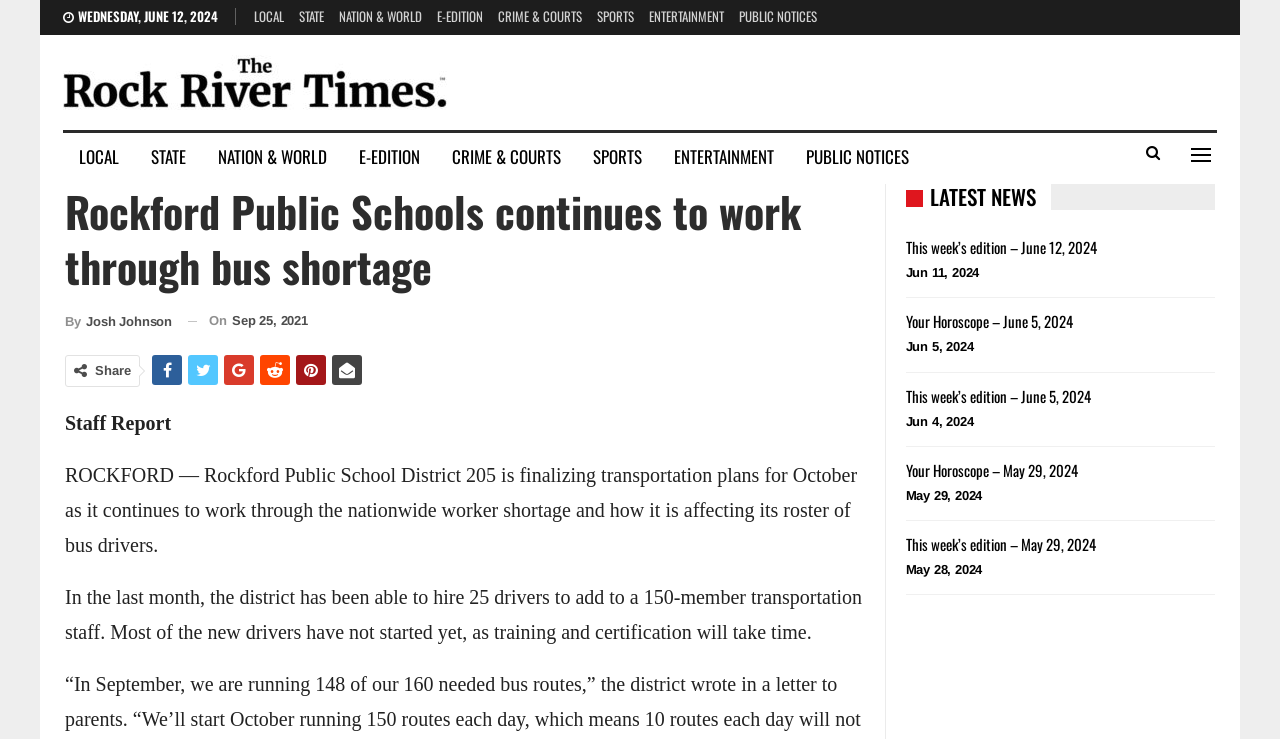Identify the bounding box for the given UI element using the description provided. Coordinates should be in the format (top-left x, top-left y, bottom-right x, bottom-right y) and must be between 0 and 1. Here is the description: Public Notices

[0.577, 0.008, 0.638, 0.035]